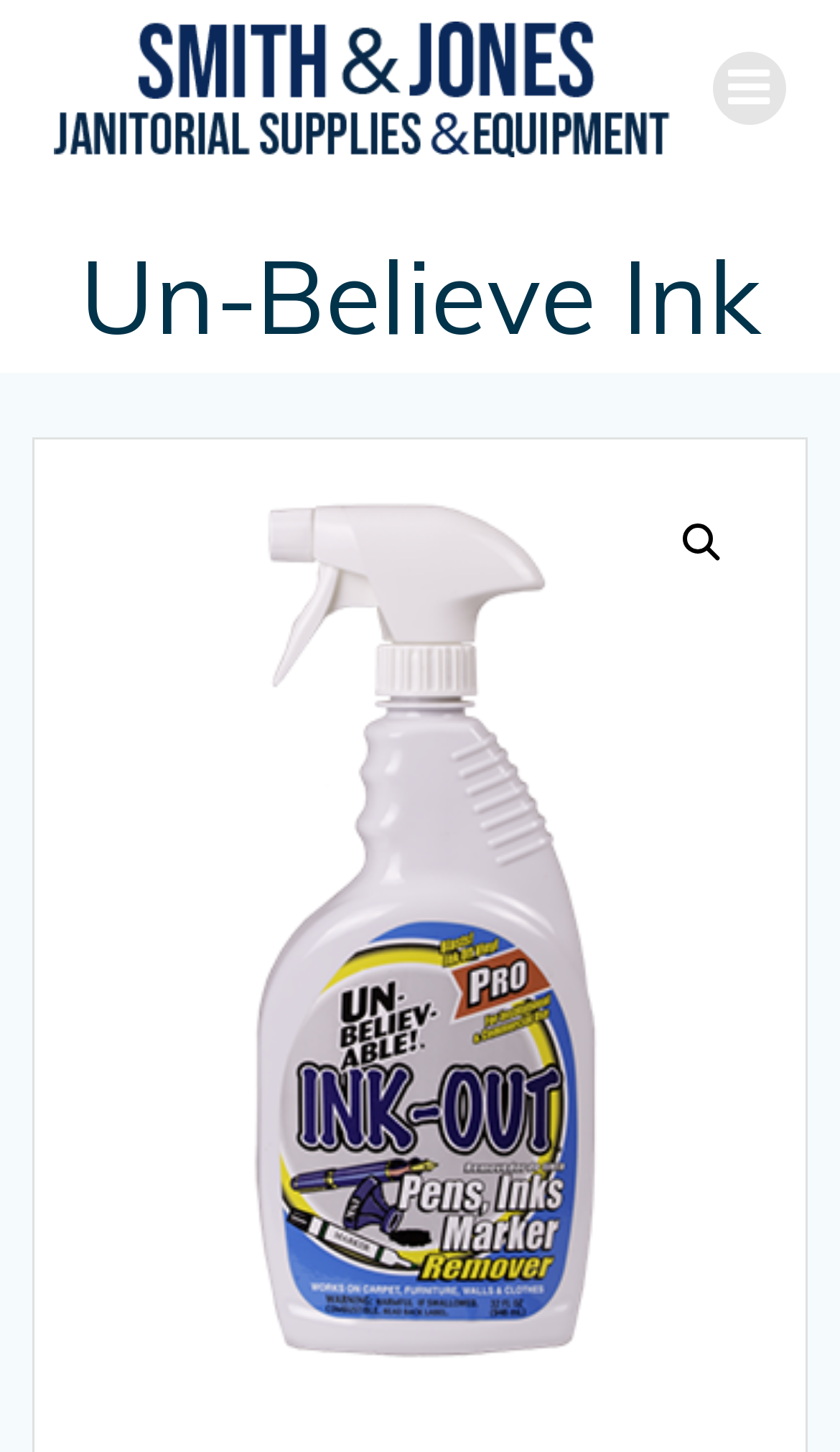Answer this question in one word or a short phrase: What is the name of the company?

Un-Believe Ink